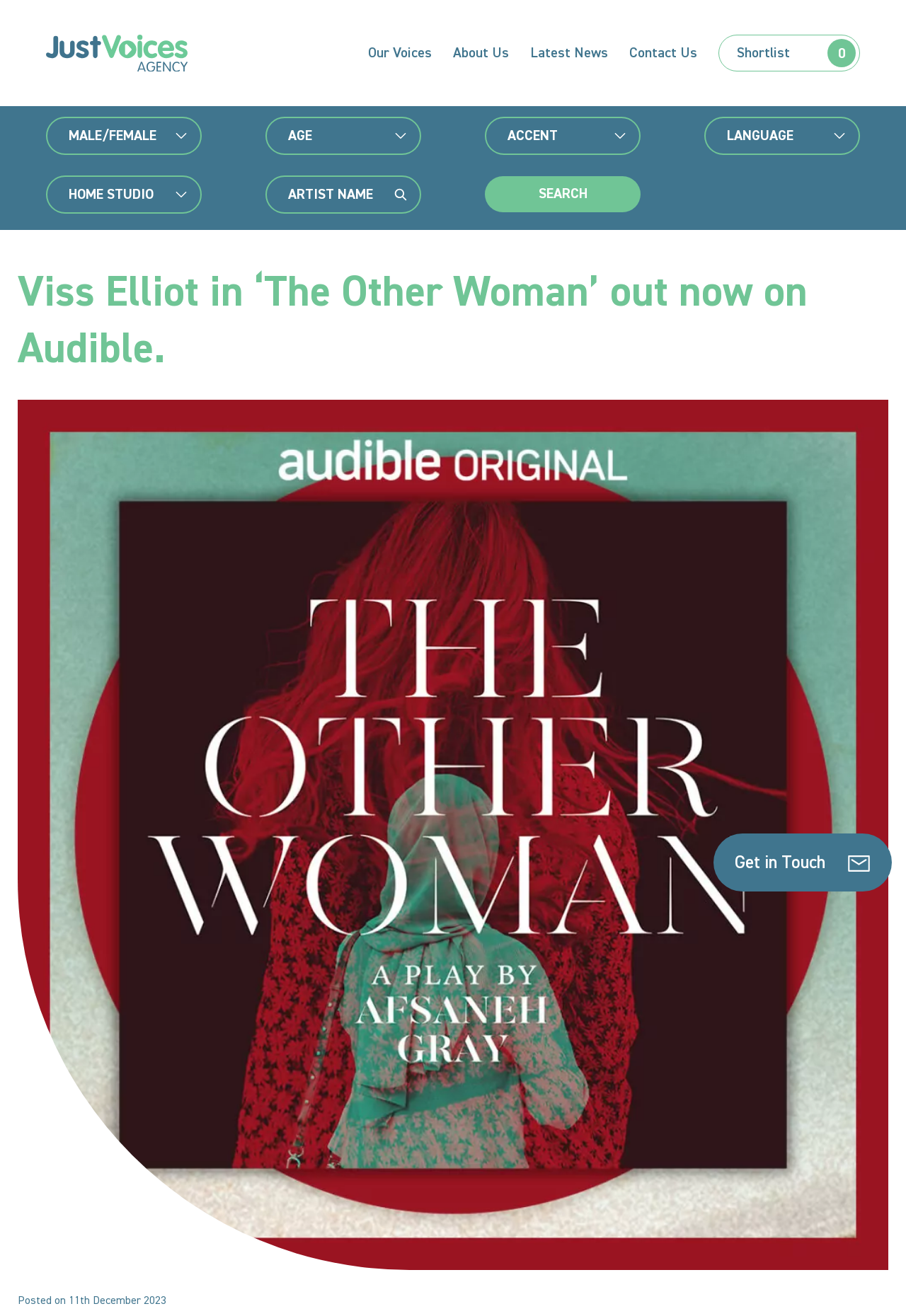Determine the bounding box coordinates for the element that should be clicked to follow this instruction: "Select an option from the 'MALE/FEMALE' combobox". The coordinates should be given as four float numbers between 0 and 1, in the format [left, top, right, bottom].

[0.051, 0.089, 0.223, 0.118]